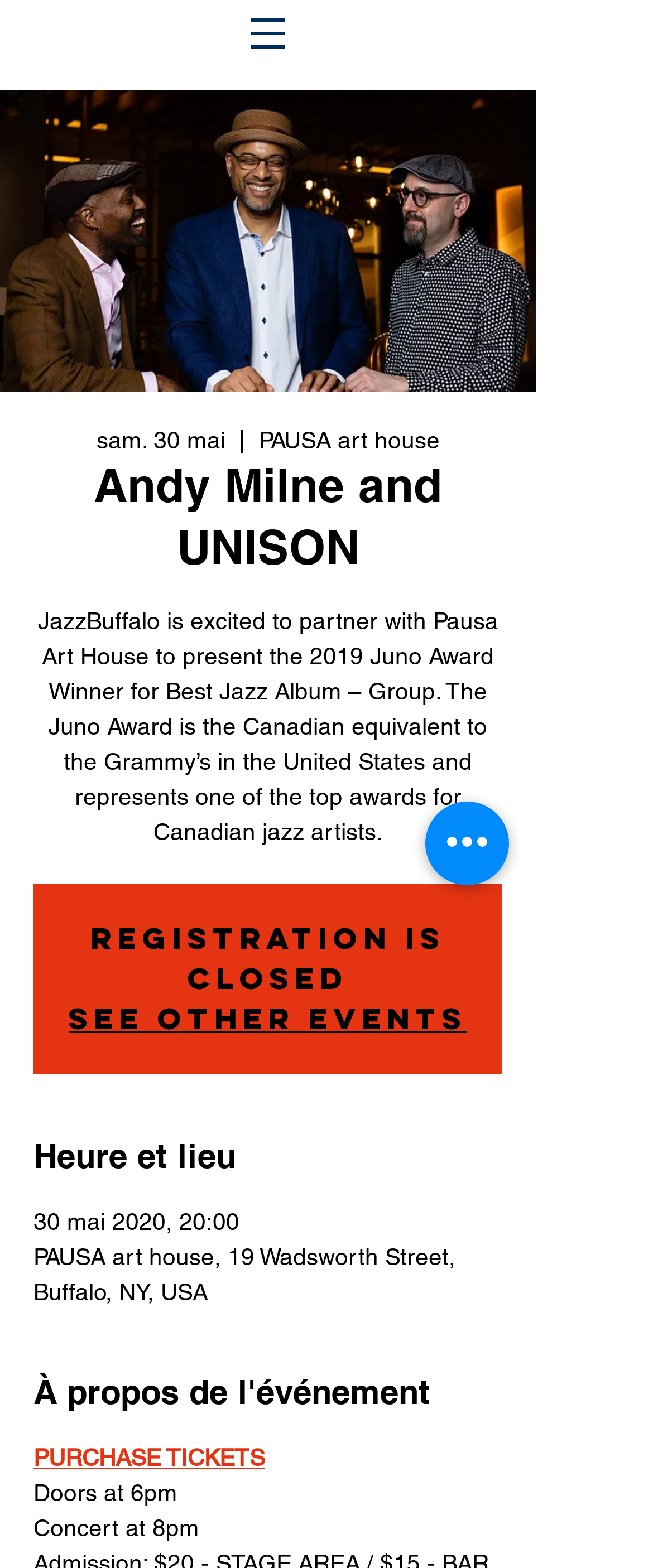What is the date of the event?
Can you offer a detailed and complete answer to this question?

The answer can be found in the static text element that displays the date and time of the event, which is 30 mai 2020, 20:00.